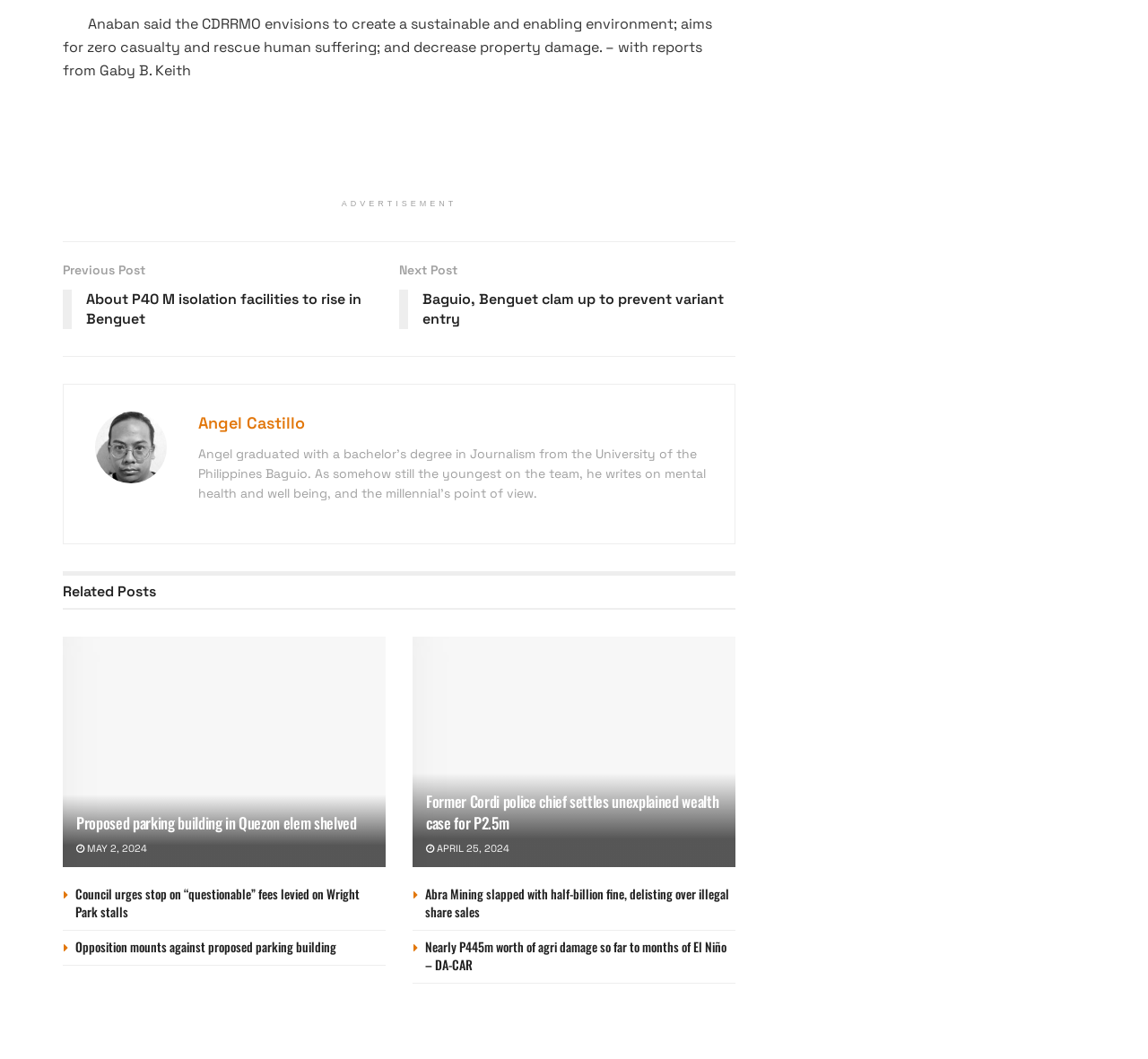Please identify the bounding box coordinates of the element's region that I should click in order to complete the following instruction: "Read the article about Council urges stop on “questionable” fees levied on Wright Park stalls". The bounding box coordinates consist of four float numbers between 0 and 1, i.e., [left, top, right, bottom].

[0.066, 0.836, 0.332, 0.869]